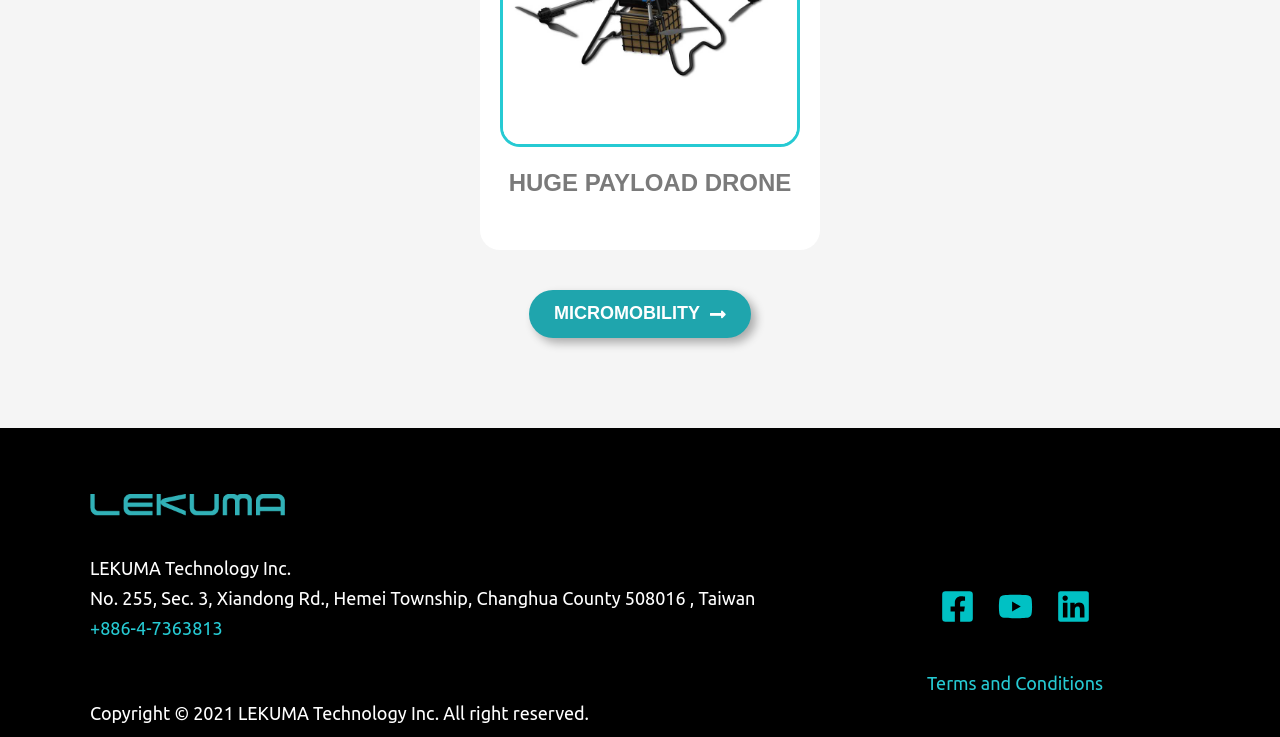Bounding box coordinates must be specified in the format (top-left x, top-left y, bottom-right x, bottom-right y). All values should be floating point numbers between 0 and 1. What are the bounding box coordinates of the UI element described as: Terms and Conditions

[0.724, 0.908, 0.862, 0.948]